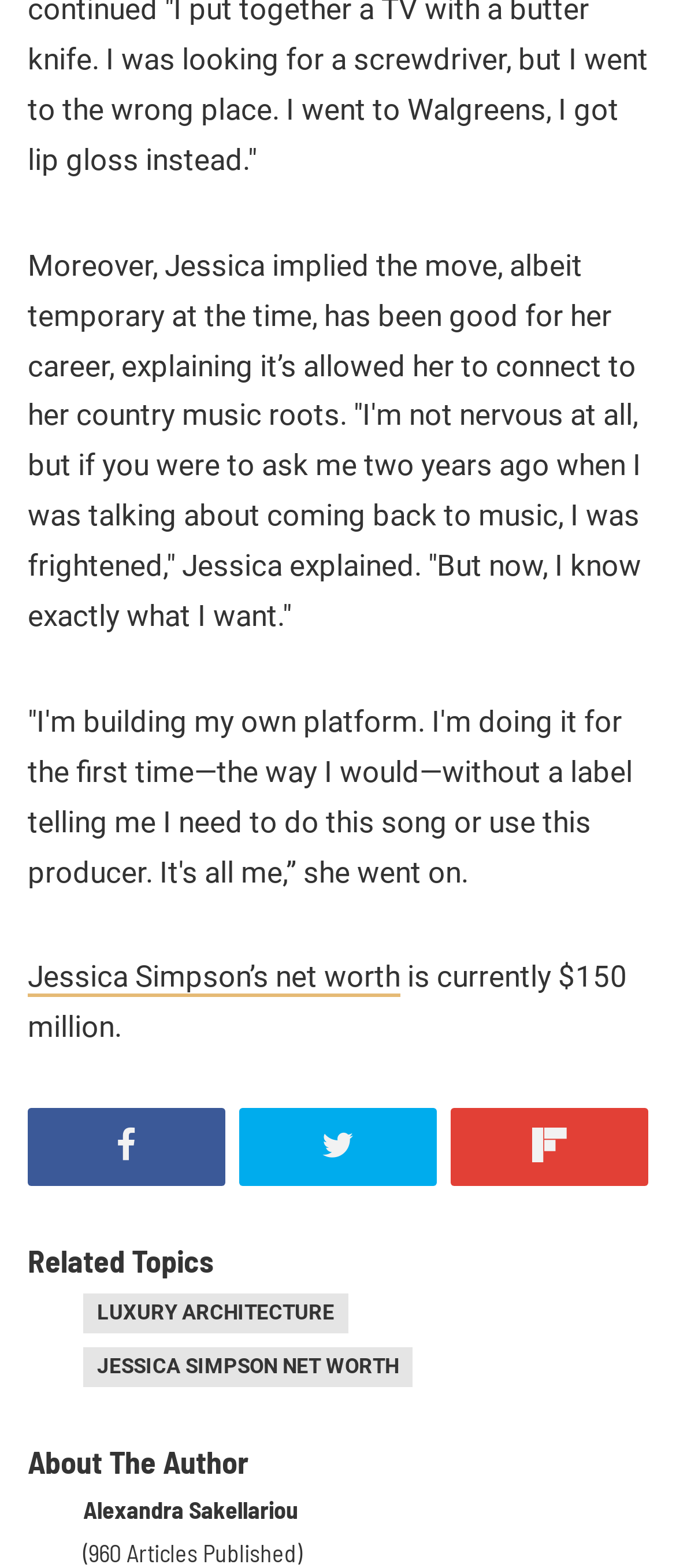Look at the image and answer the question in detail:
What is the topic related to Jessica Simpson's net worth?

The topic related to Jessica Simpson's net worth can be found in the 'Related Topics' section, where it is listed as 'JESSICA SIMPSON NET WORTH'.